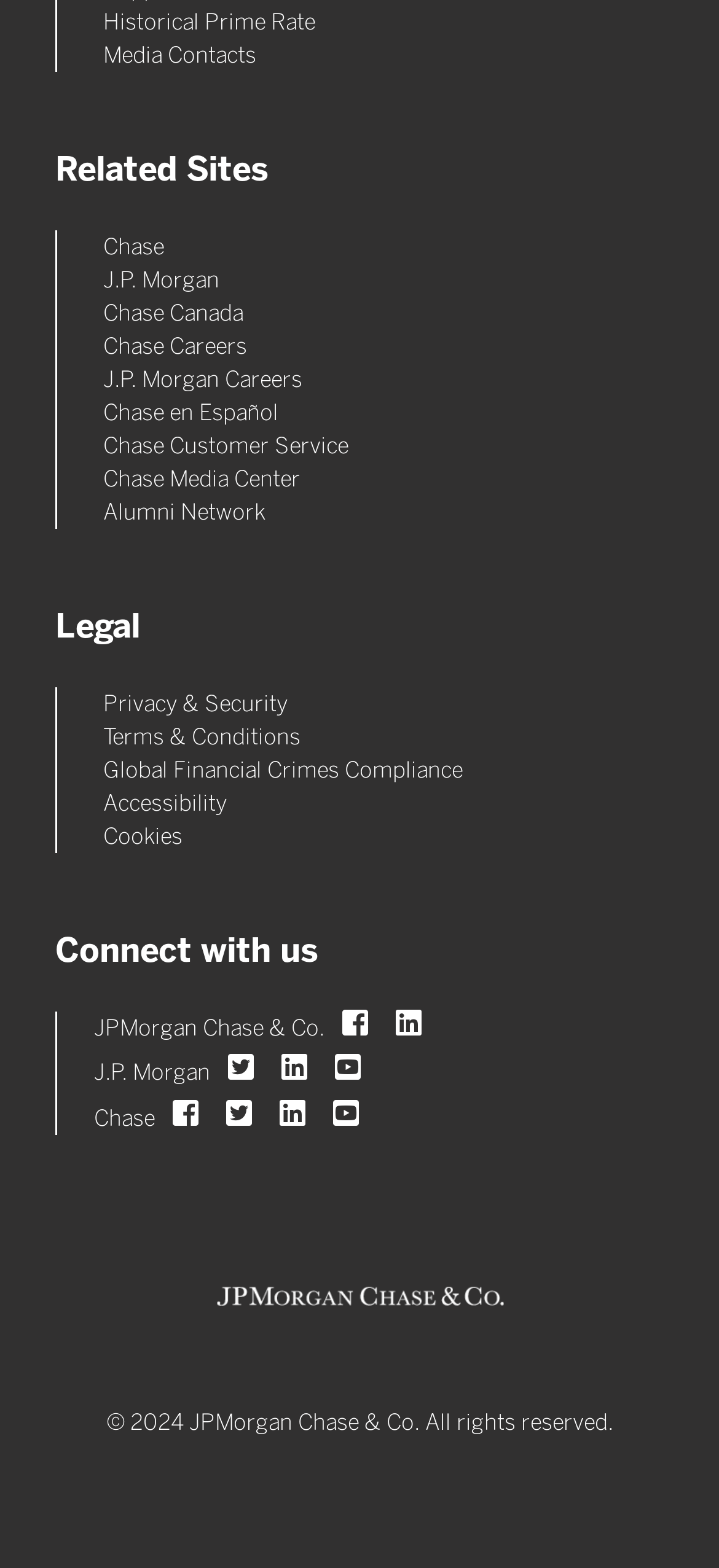Please identify the bounding box coordinates of the element's region that should be clicked to execute the following instruction: "Follow JPMorgan Chase & Co. on Facebook". The bounding box coordinates must be four float numbers between 0 and 1, i.e., [left, top, right, bottom].

[0.469, 0.646, 0.518, 0.66]